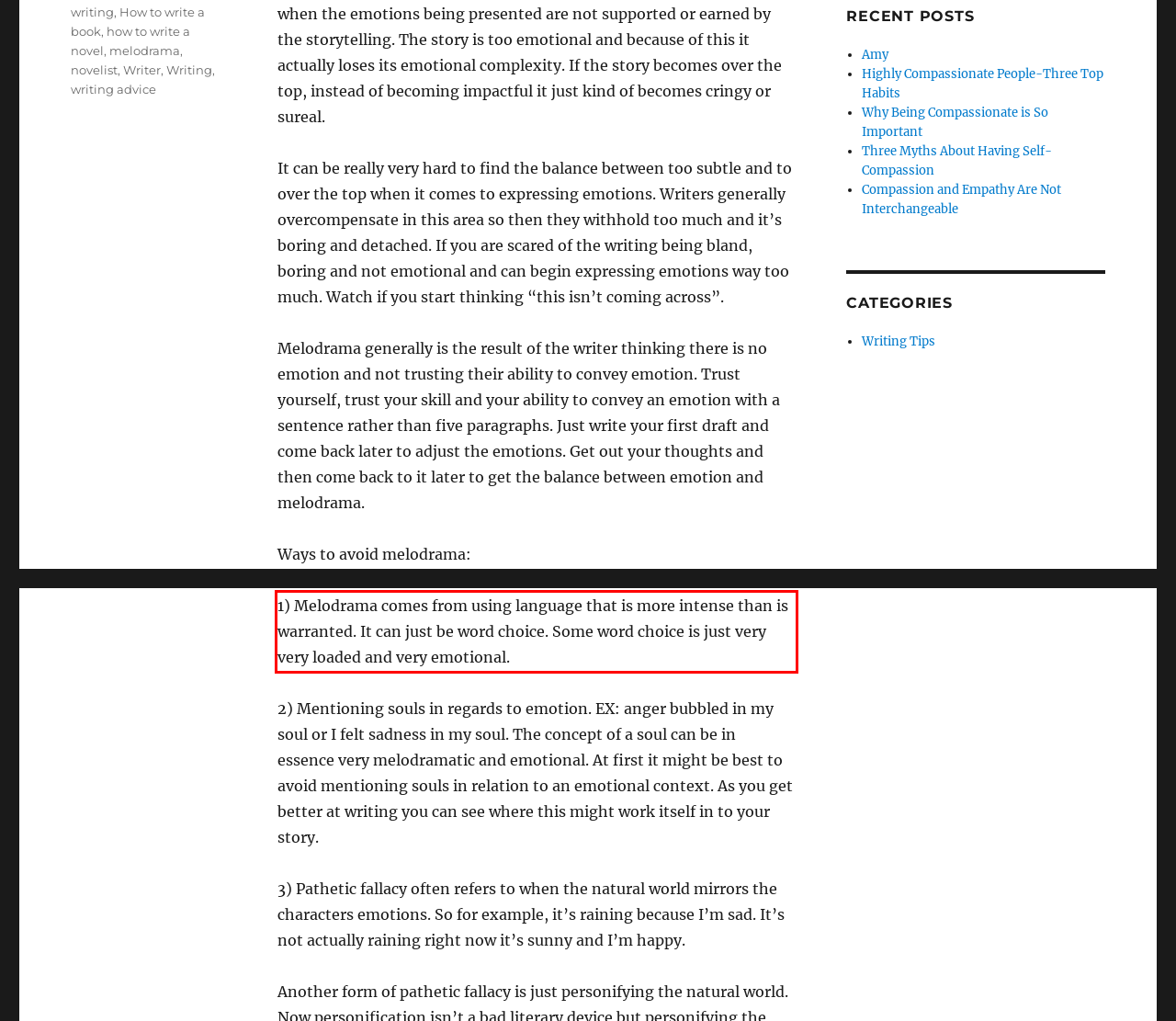Look at the webpage screenshot and recognize the text inside the red bounding box.

1) Melodrama comes from using language that is more intense than is warranted. It can just be word choice. Some word choice is just very very loaded and very emotional.